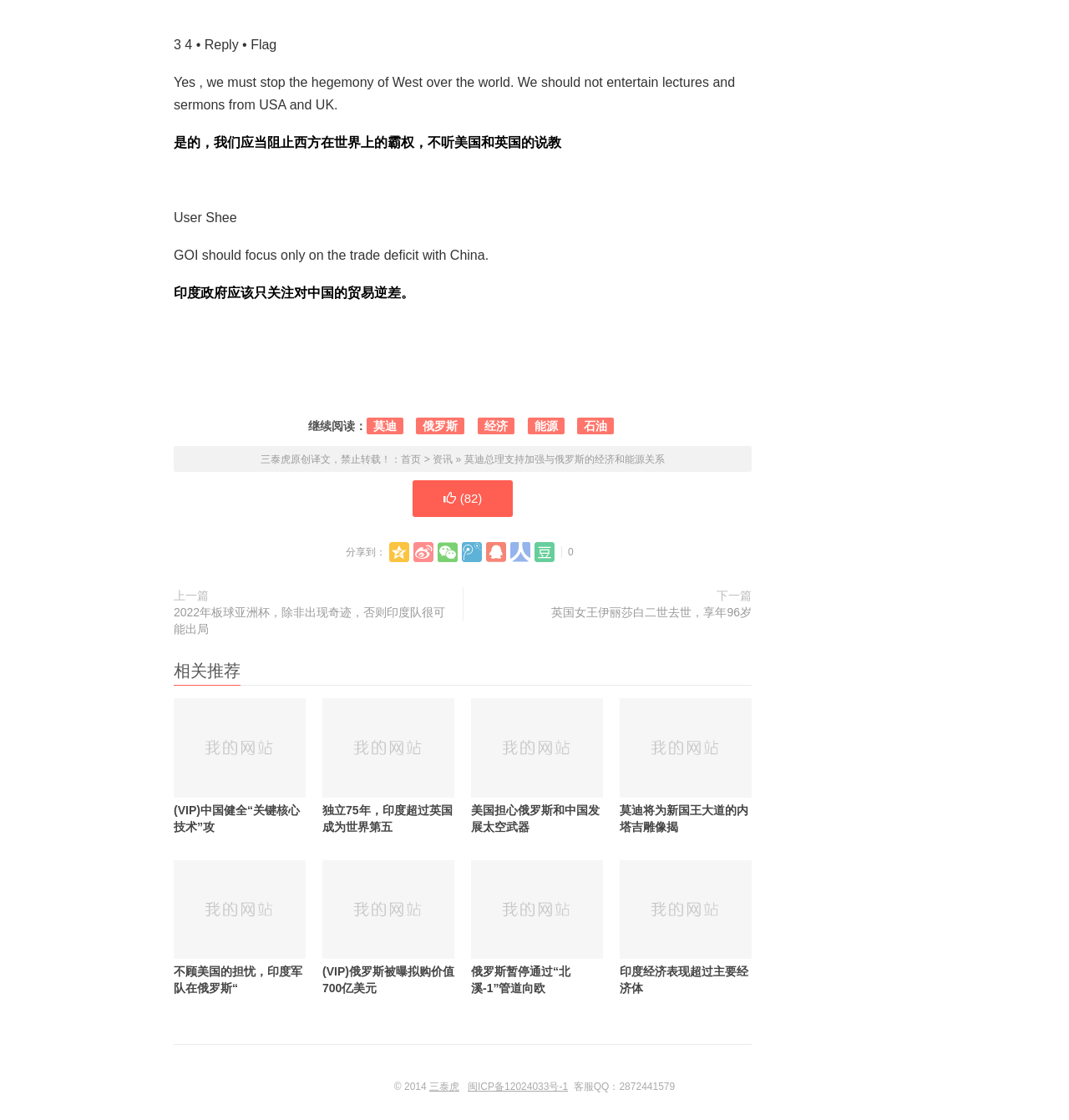Please locate the bounding box coordinates of the element that needs to be clicked to achieve the following instruction: "Go to the previous article". The coordinates should be four float numbers between 0 and 1, i.e., [left, top, right, bottom].

[0.162, 0.526, 0.195, 0.538]